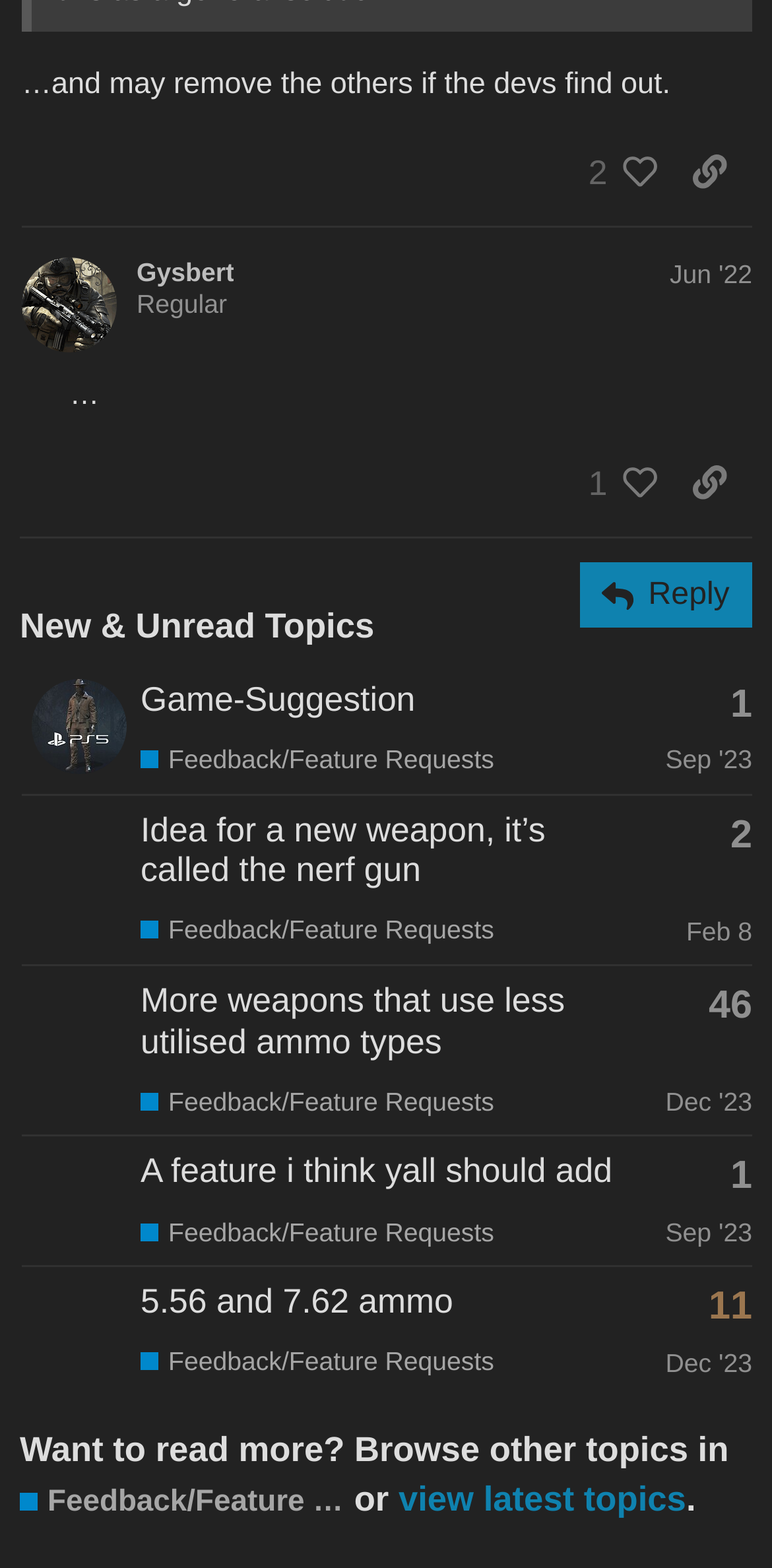Using the given element description, provide the bounding box coordinates (top-left x, top-left y, bottom-right x, bottom-right y) for the corresponding UI element in the screenshot: radiantly slim diet pills

None